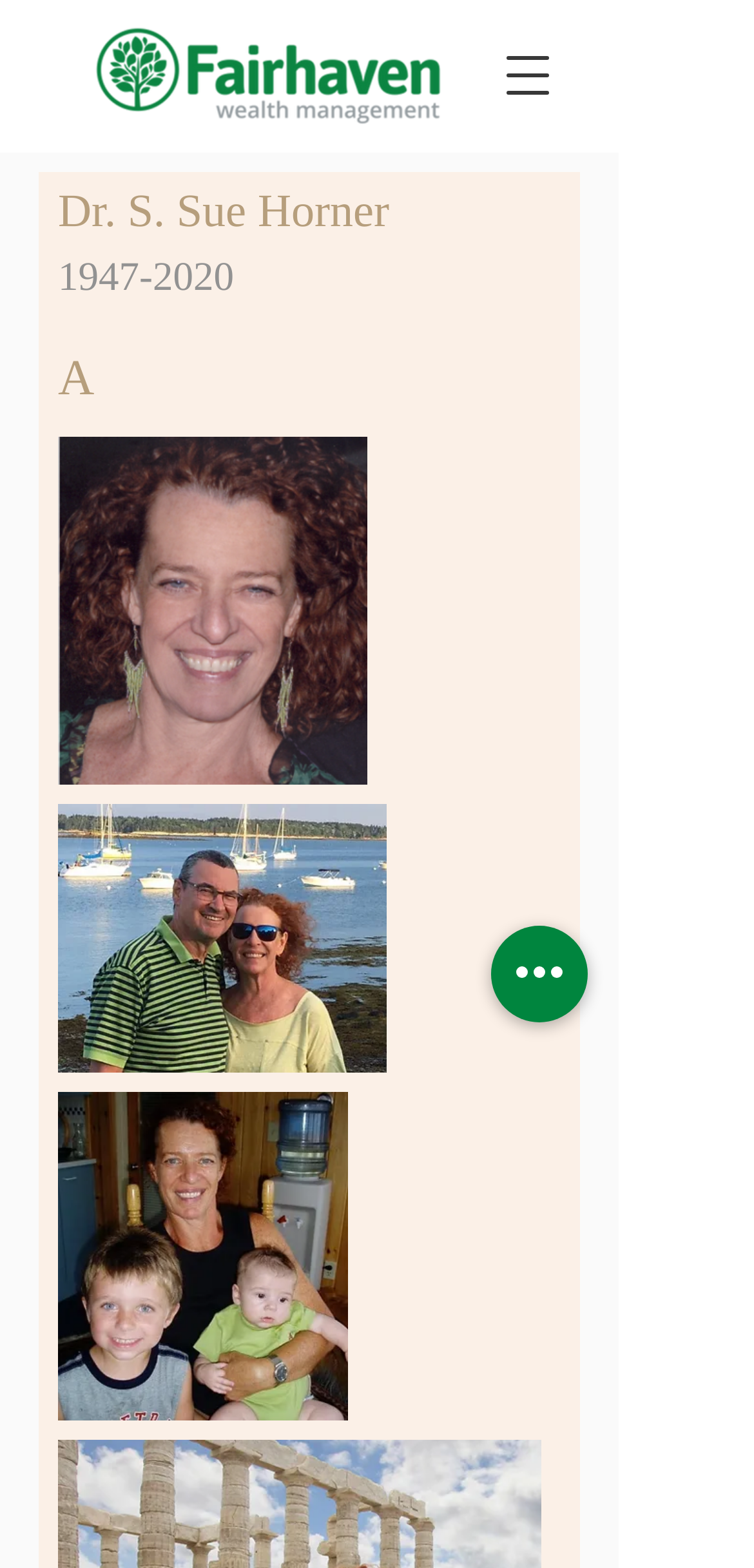Detail the various sections and features of the webpage.

The webpage is about Dr. S. Sue Horner, and it appears to be a memorial or tribute page. At the top left, there is a Fairhaven Wealth logo, which is an image. Next to the logo, there are three headings that read "Dr. S. Sue Horner", "1947-2020", and "A", indicating the person's name and lifespan. 

Below the headings, there are three images, likely photos of Dr. S. Sue Horner, arranged vertically. The first image is larger than the other two, which are smaller and of similar size. 

On the top right, there is a button to open a navigation menu. Further down on the right, there is another button labeled "Quick actions".